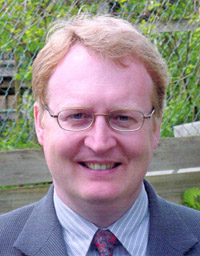What is the focus of Gordon Crane & Hoists?
Please answer the question with a single word or phrase, referencing the image.

quality and trust